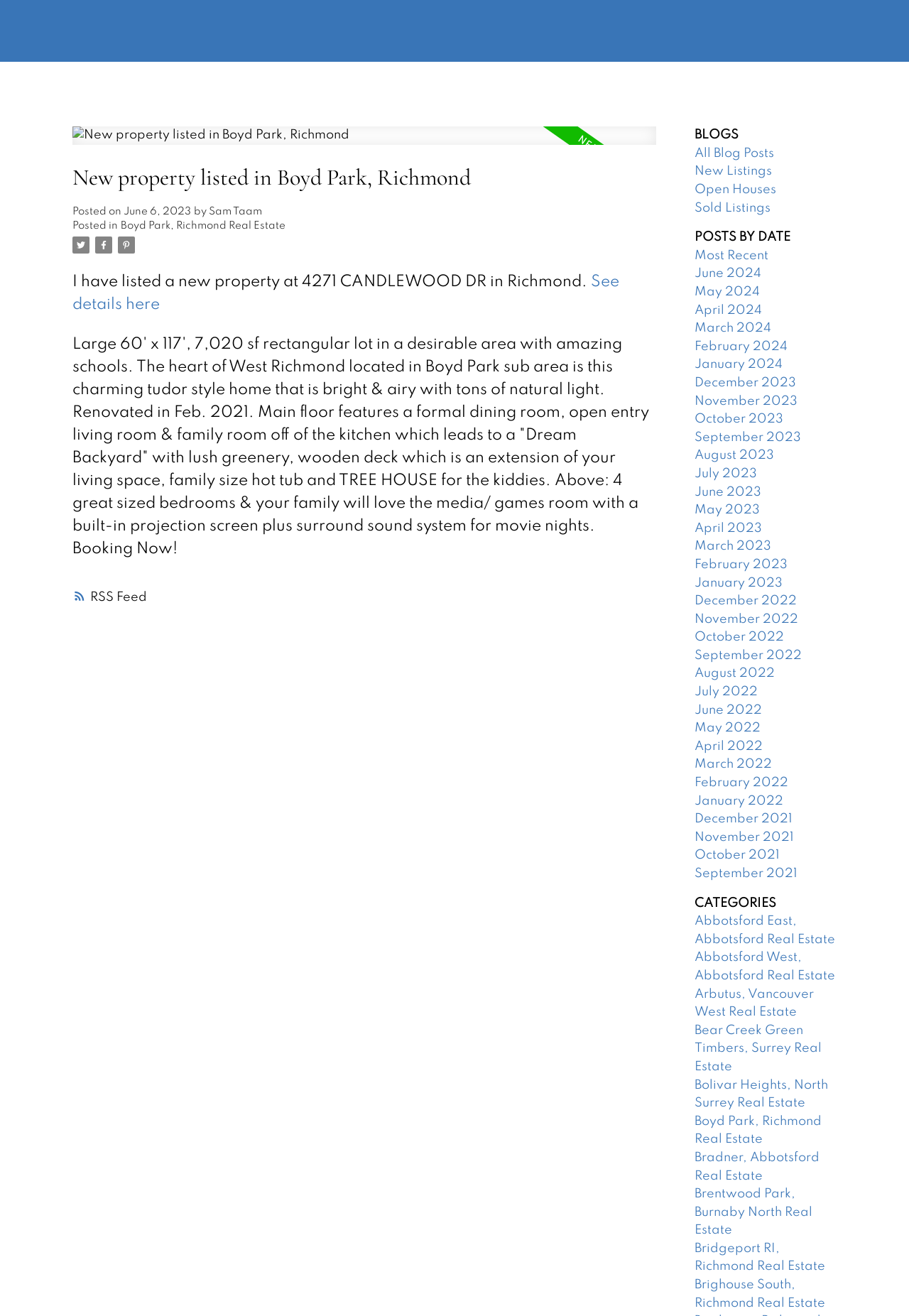Pinpoint the bounding box coordinates of the element to be clicked to execute the instruction: "Click on the HelloGiggles link".

None